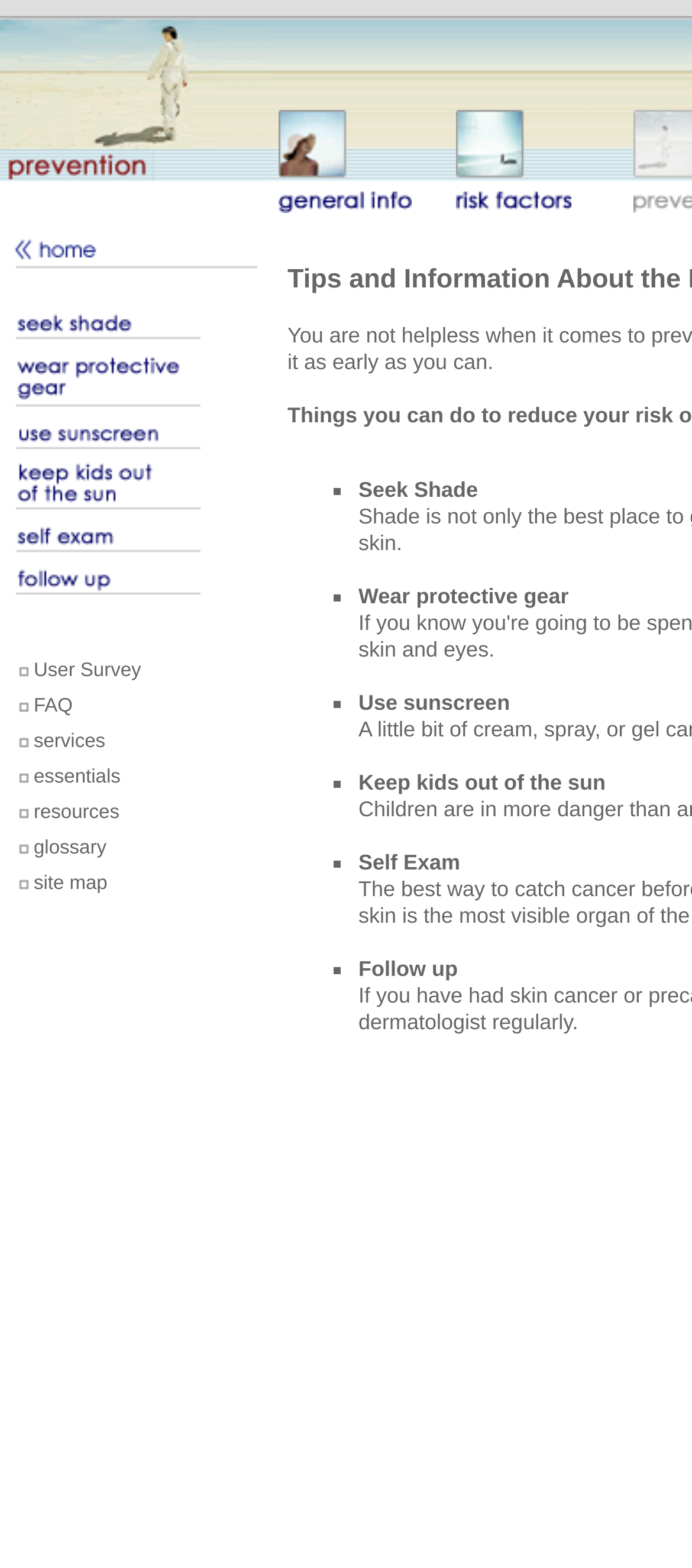Find the bounding box coordinates of the area to click in order to follow the instruction: "Click on ABOUT US".

None